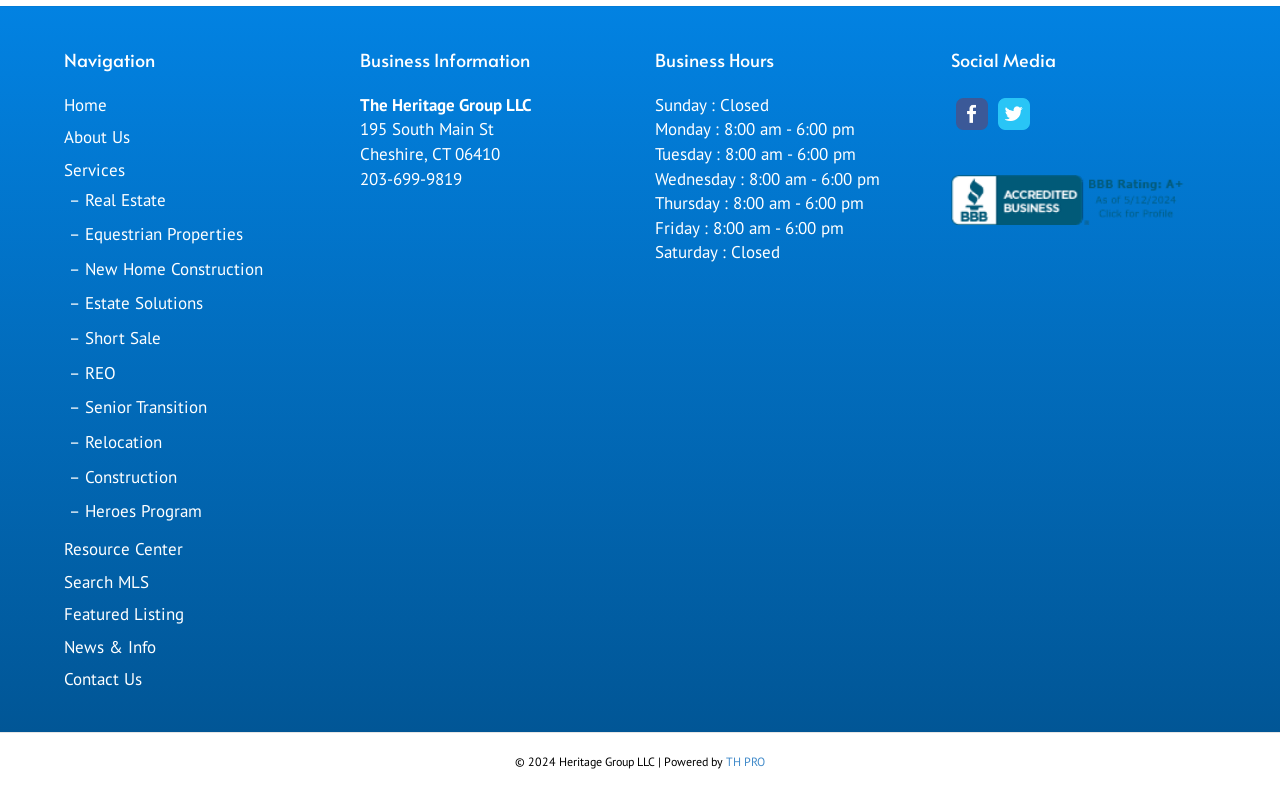Mark the bounding box of the element that matches the following description: "Home".

[0.05, 0.118, 0.084, 0.146]